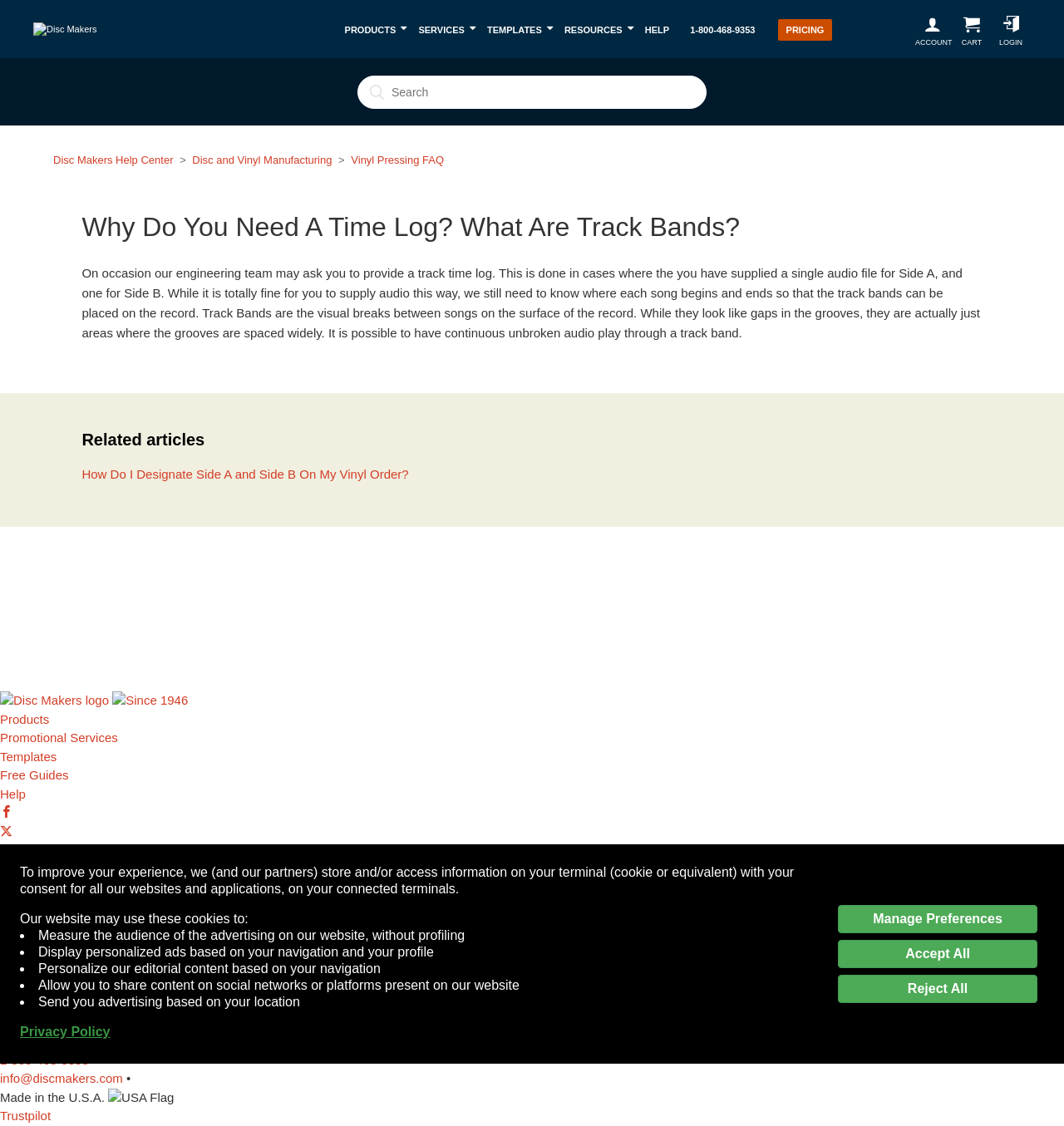What is the phone number to contact Disc Makers?
Can you offer a detailed and complete answer to this question?

The phone number to contact Disc Makers is 1-800-468-9353, which is displayed at the top and bottom of the webpage.